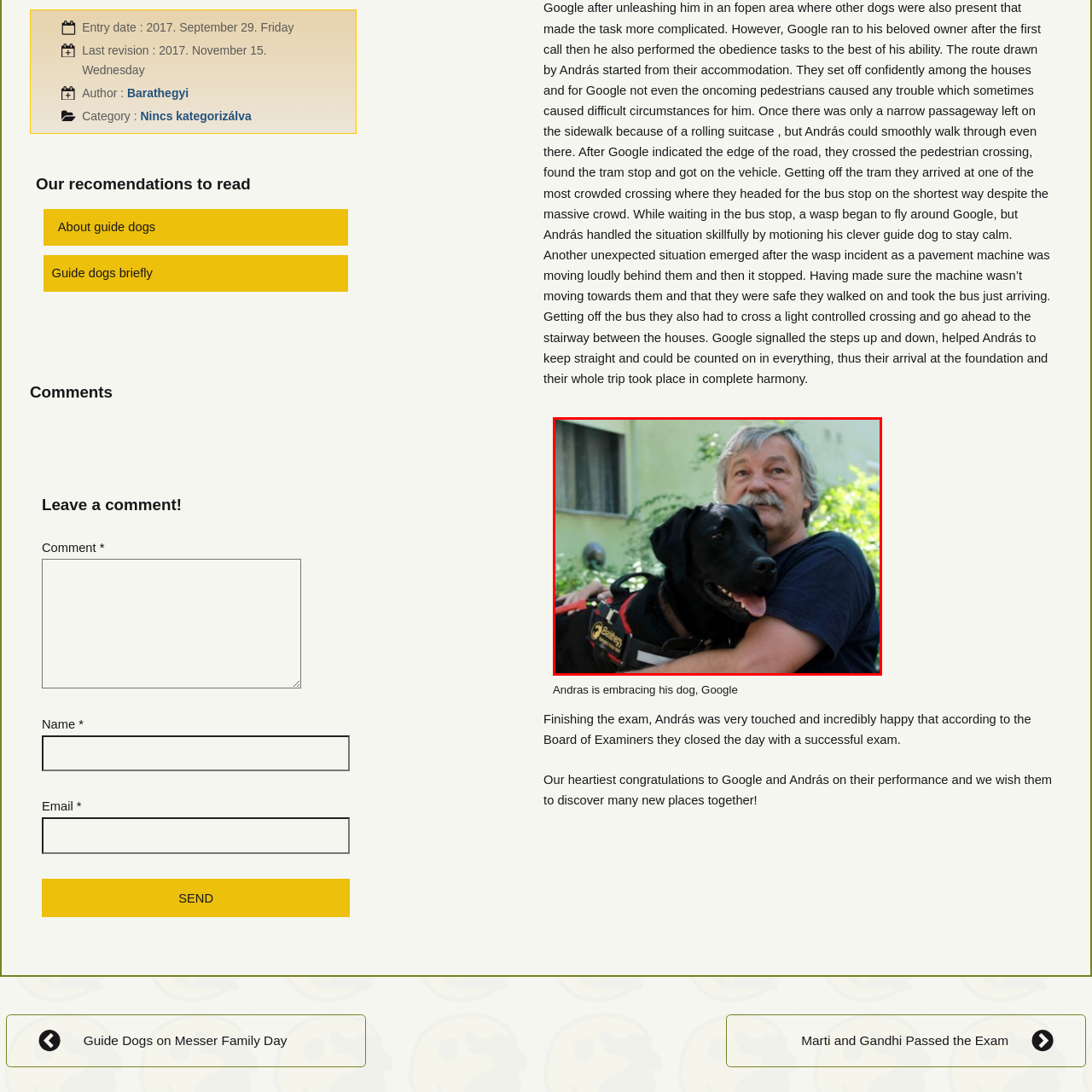Direct your attention to the image enclosed by the red boundary, What breed is Google? 
Answer concisely using a single word or phrase.

black Labrador